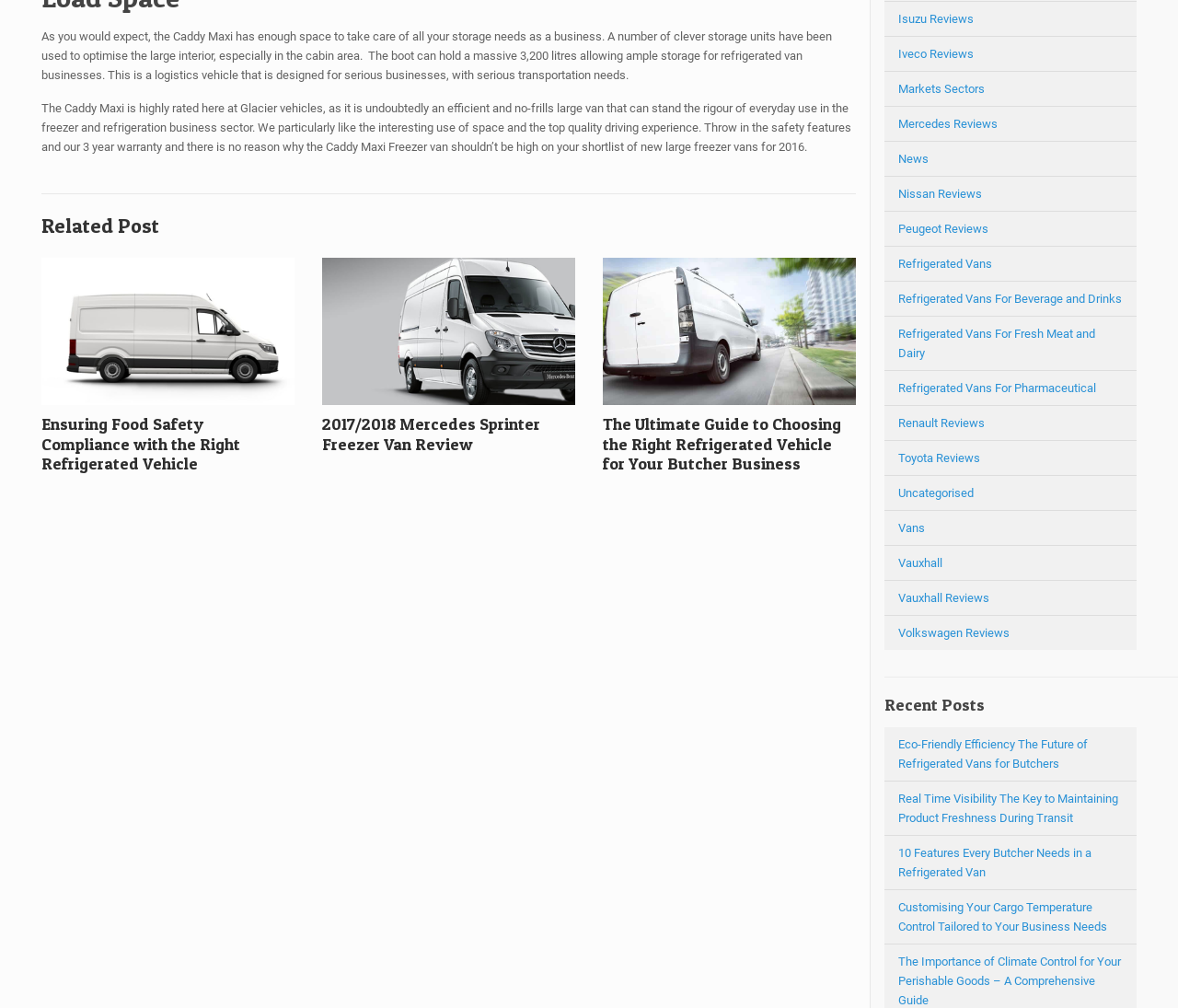What is the Caddy Maxi designed for?
Based on the content of the image, thoroughly explain and answer the question.

Based on the text, 'The Caddy Maxi is highly rated here at Glacier vehicles, as it is undoubtedly an efficient and no-frills large van that can stand the rigour of everyday use in the freezer and refrigeration business sector.', it is clear that the Caddy Maxi is designed for serious businesses, particularly those in the refrigeration and freezer industry.